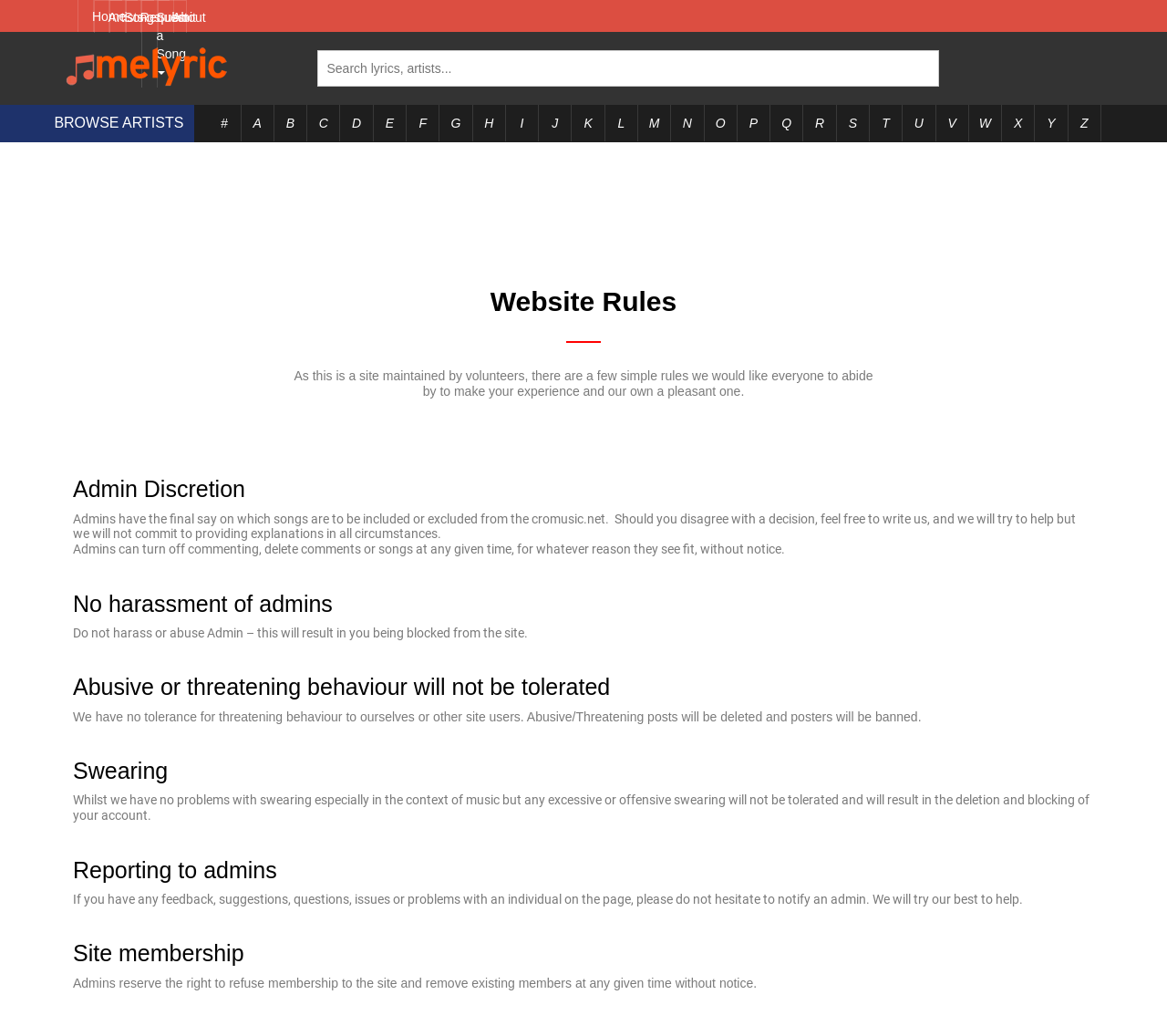What is the purpose of the website?
Answer with a single word or short phrase according to what you see in the image.

To browse artists and songs